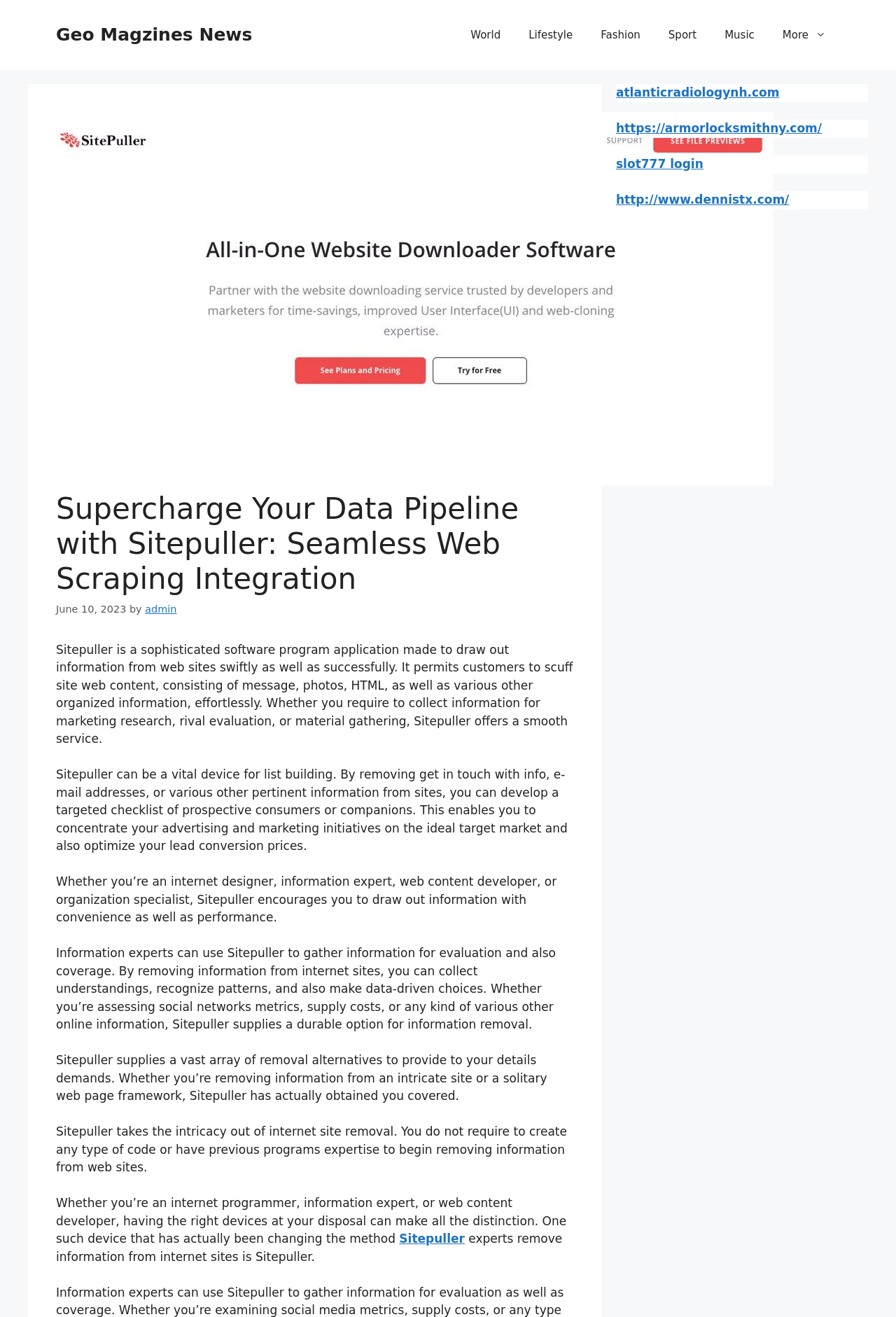Pinpoint the bounding box coordinates of the element to be clicked to execute the instruction: "Click on the 'Geo Magzines News' link".

[0.062, 0.019, 0.281, 0.034]